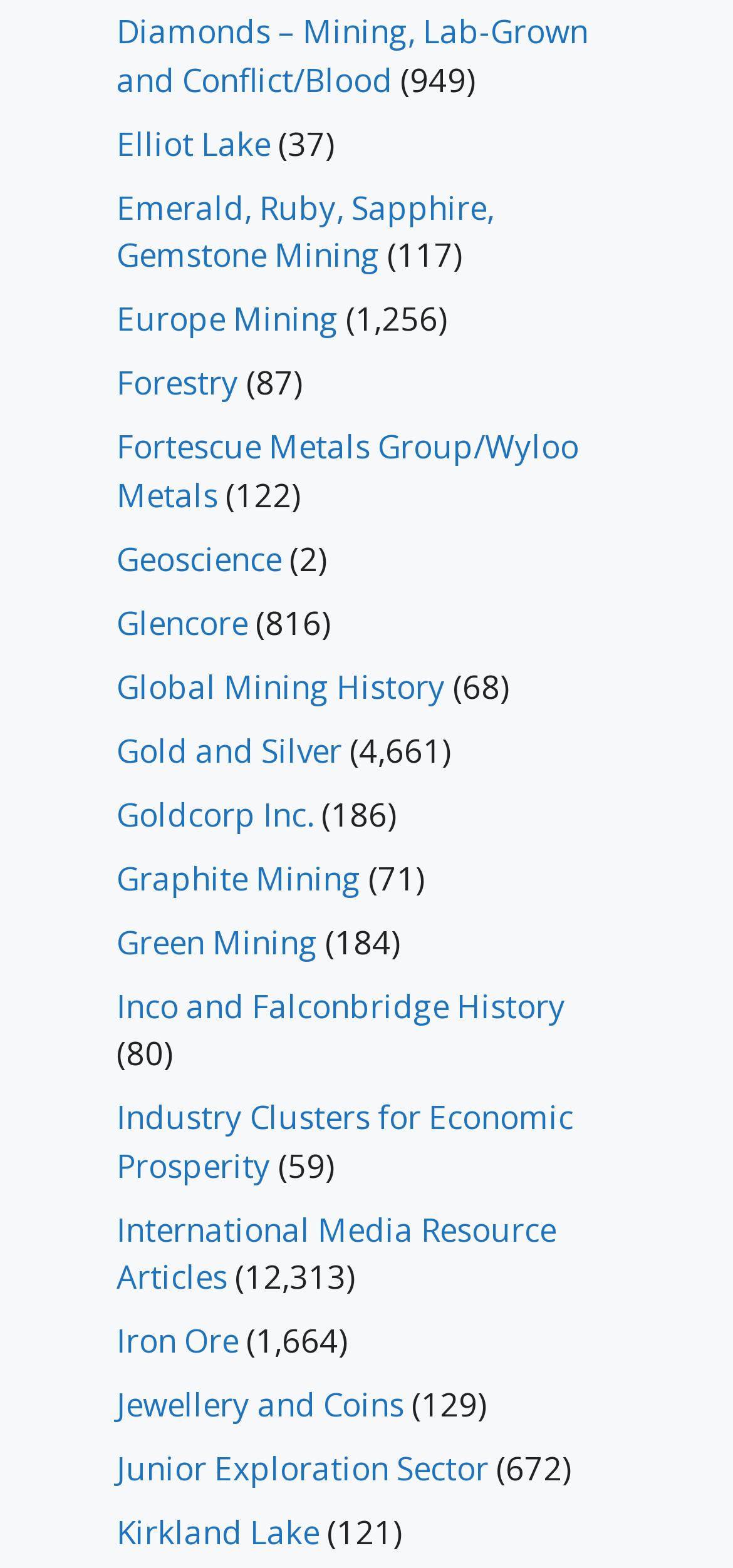What is the first link on the webpage?
Look at the image and answer the question using a single word or phrase.

Diamonds – Mining, Lab-Grown and Conflict/Blood